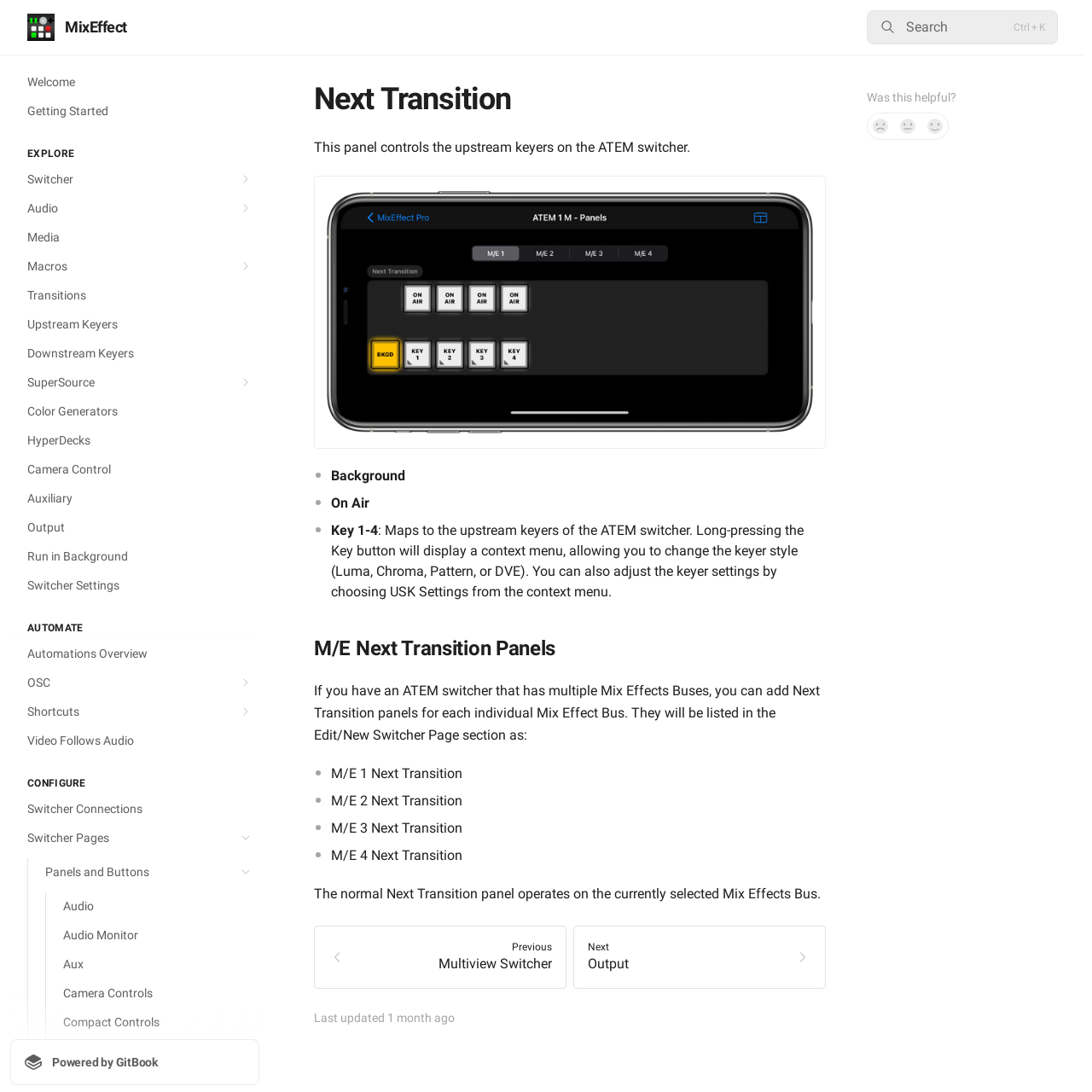Identify the bounding box coordinates for the element you need to click to achieve the following task: "Check if this was helpful". The coordinates must be four float values ranging from 0 to 1, formatted as [left, top, right, bottom].

[0.794, 0.083, 0.876, 0.095]